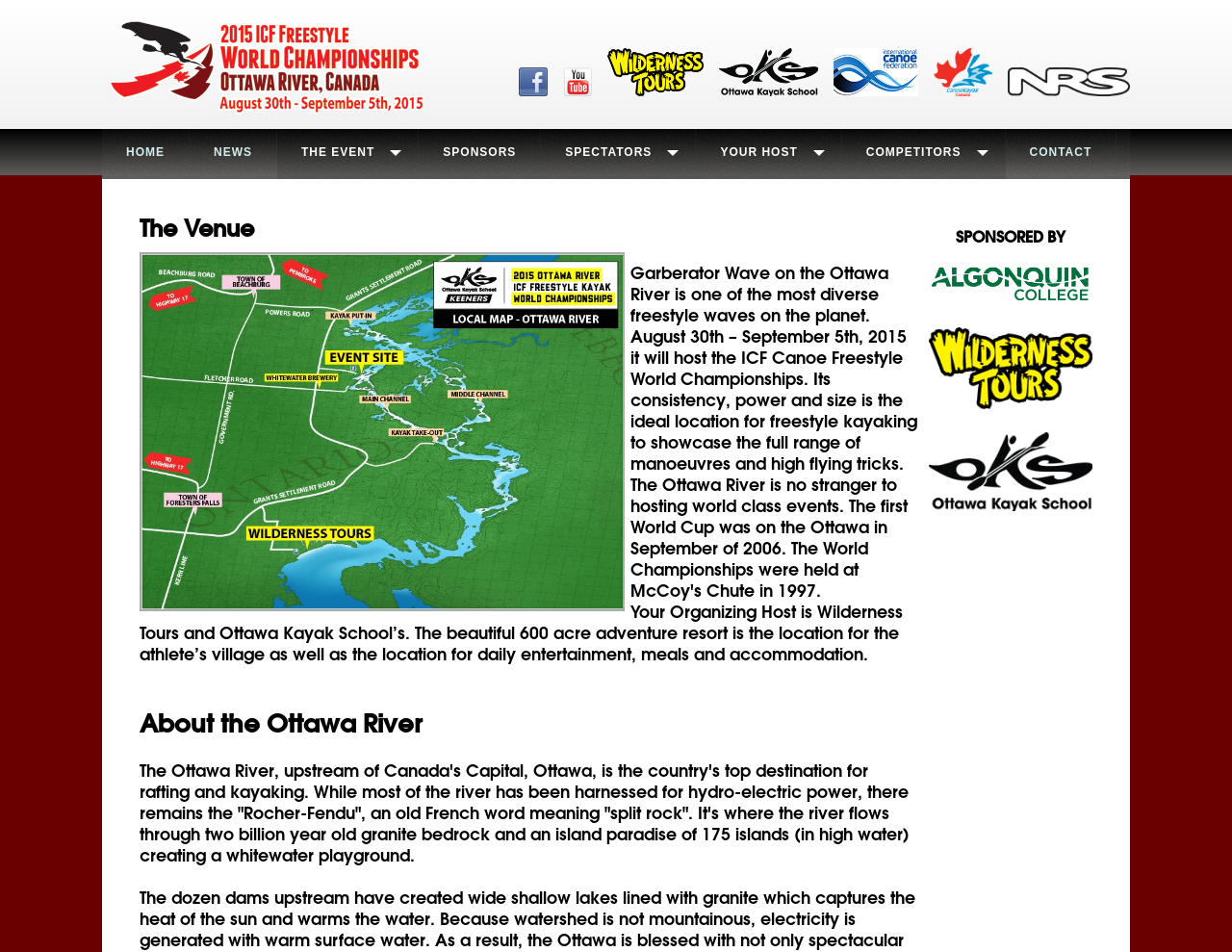Pinpoint the bounding box coordinates of the clickable area necessary to execute the following instruction: "View the Ottawa River and 2015 World Championships Site Map". The coordinates should be given as four float numbers between 0 and 1, namely [left, top, right, bottom].

[0.113, 0.265, 0.507, 0.642]